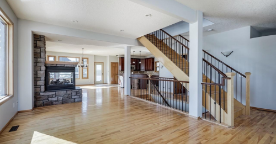Give a thorough caption of the image, focusing on all visible elements.

This image showcases a spacious and well-lit living area that combines modern aesthetics with a cozy feel. The room features a beautiful hardwood floor that enhances its warm atmosphere. To the left, a large window allows ample natural light to flood in, creating a bright and inviting space. 

A contemporary fireplace with a stone facade serves as a focal point, providing both warmth and a stylish element to the decor. In the background, you can see the kitchen area, which features dark wood cabinetry, offering a contrast to the light-colored walls and flooring. 

The open-plan design is accentuated by a staircase with wooden railing that leads to the upper level. The overall layout emphasizes spaciousness and functionality, making it an ideal area for both relaxation and entertainment. This image represents the theme of "Tips for Correcting Painting Errors," suggesting that the home's interior might also reflect thoughtful design choices in decor and color.